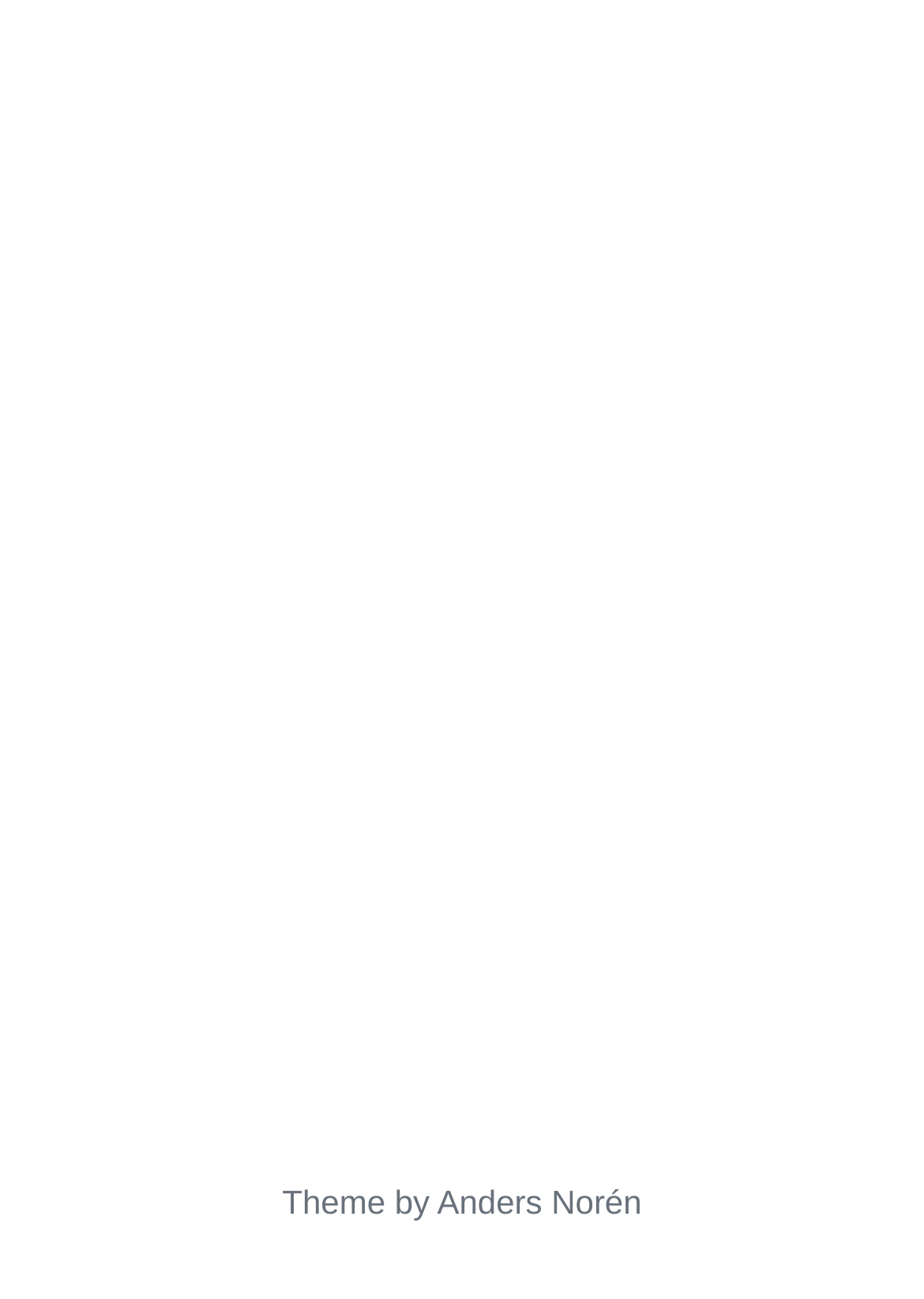How many links are there in the article?
Please provide an in-depth and detailed response to the question.

There are four links within the article element: 'Aerial view of University of Washington camps, and greater Seattle area. The Liberal Arts Quad is in the foreground.', 'UW CIRCLE – seeks Student Ambassador Volunteers', 'Post date September 6, 2022', and 'Volunteer Opportunities'.